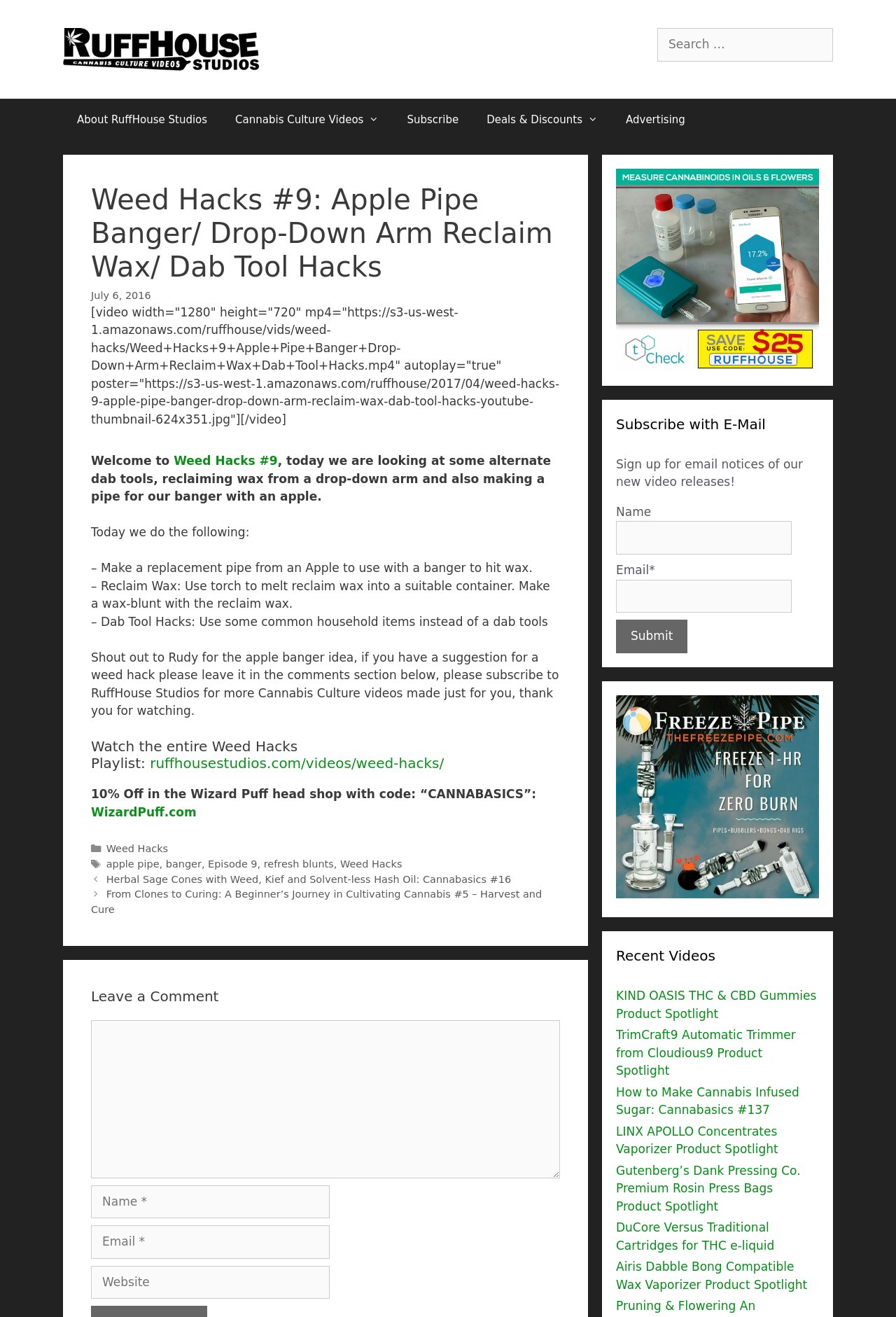Indicate the bounding box coordinates of the element that must be clicked to execute the instruction: "Exchange currency in Mumbai". The coordinates should be given as four float numbers between 0 and 1, i.e., [left, top, right, bottom].

None